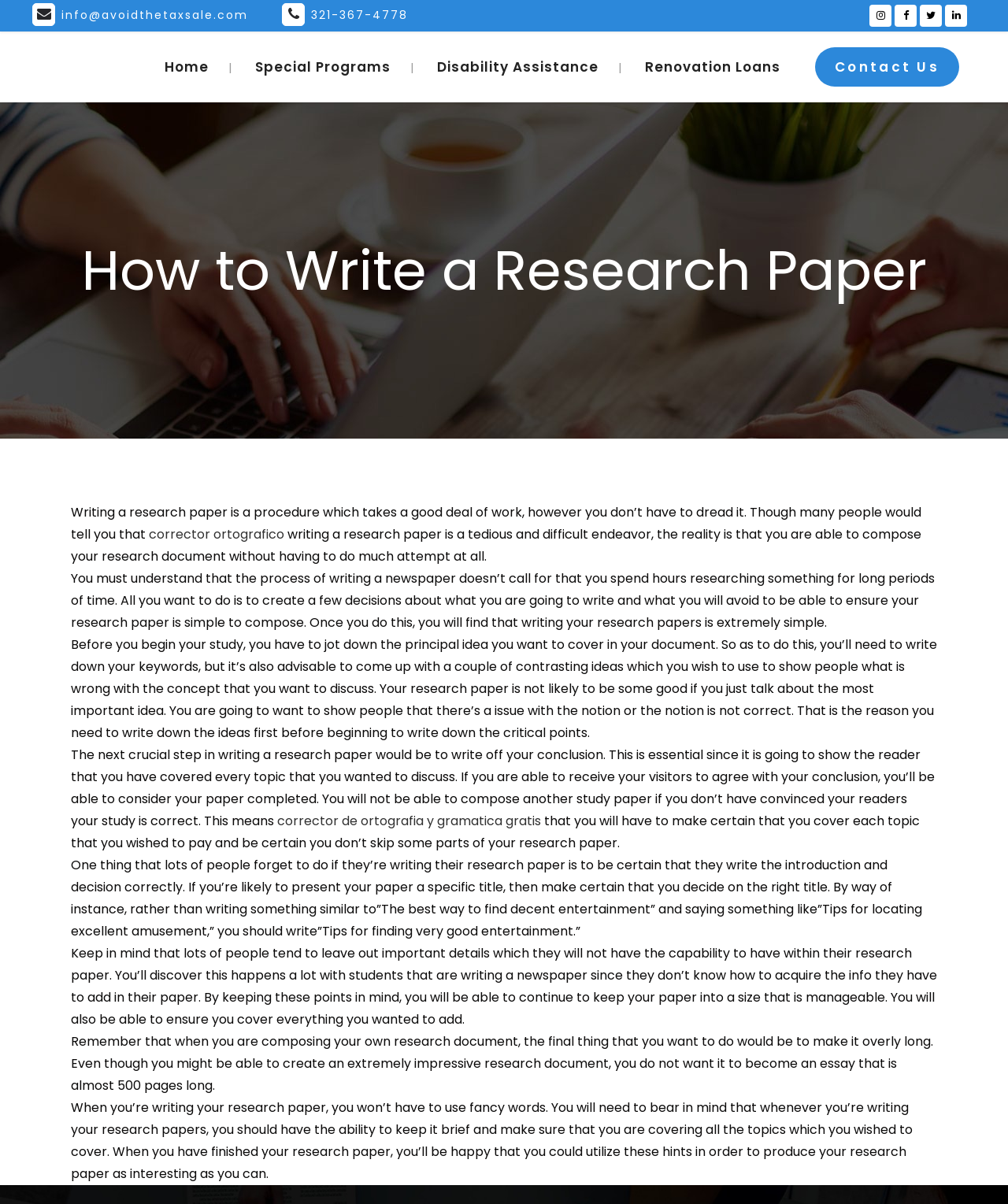Please find and generate the text of the main heading on the webpage.

How to Write a Research Paper